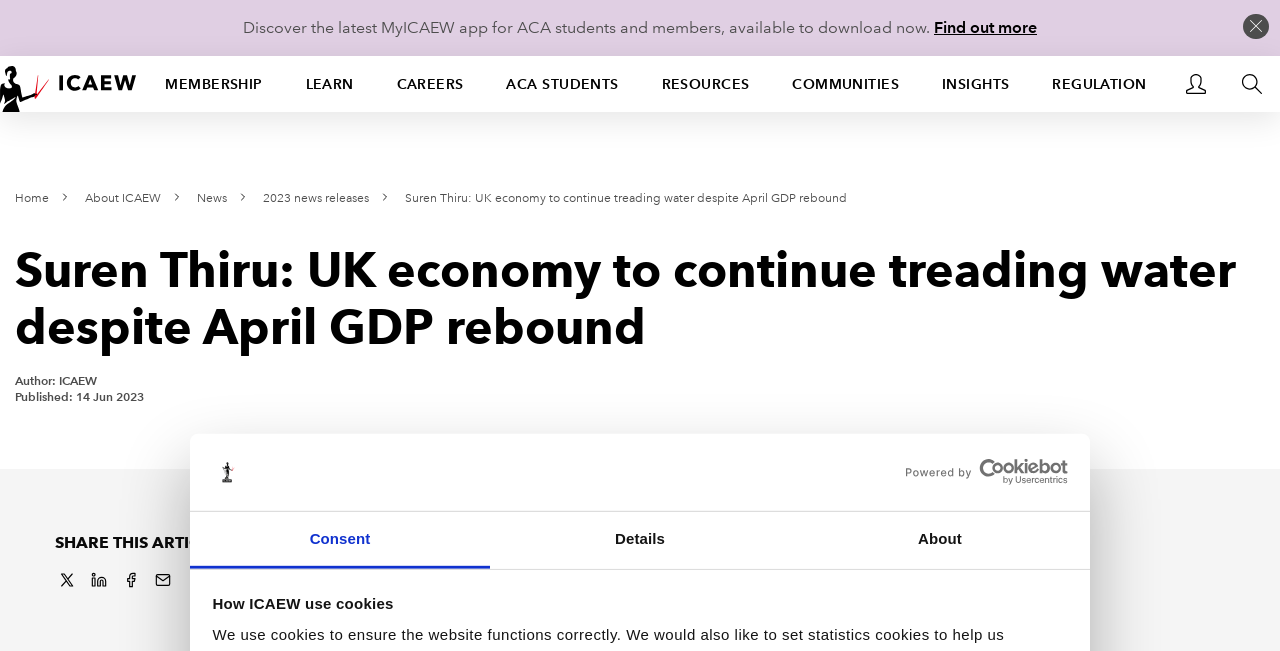Refer to the image and answer the question with as much detail as possible: What is the topic of the article?

I found the answer by reading the title of the article 'Suren Thiru: UK economy to continue treading water despite April GDP rebound' which suggests that the topic of the article is related to the UK economy and GDP.